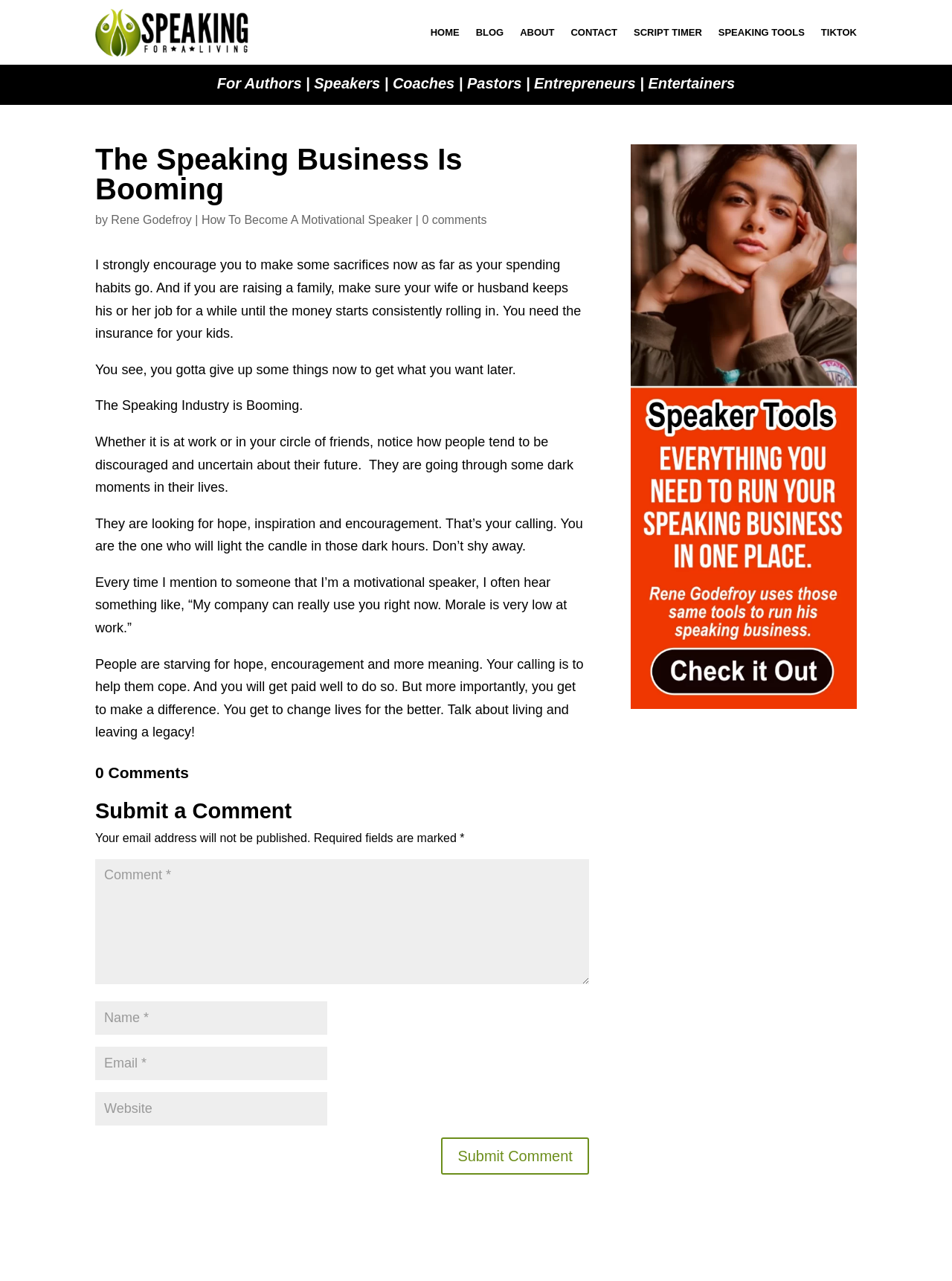Can you determine the bounding box coordinates of the area that needs to be clicked to fulfill the following instruction: "Click the CONTACT link"?

[0.6, 0.003, 0.648, 0.048]